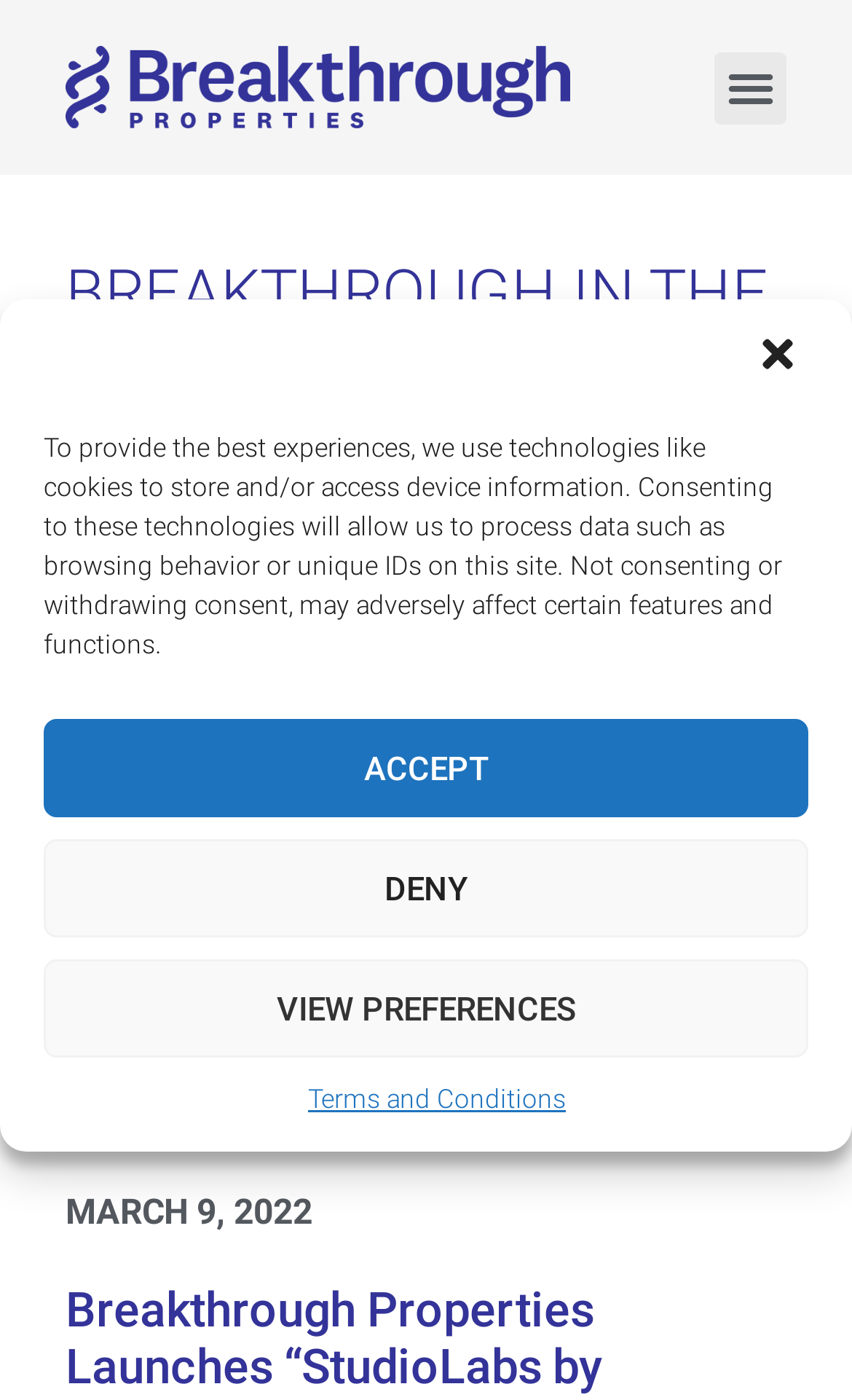Identify the bounding box coordinates of the HTML element based on this description: "Accept".

[0.051, 0.514, 0.949, 0.584]